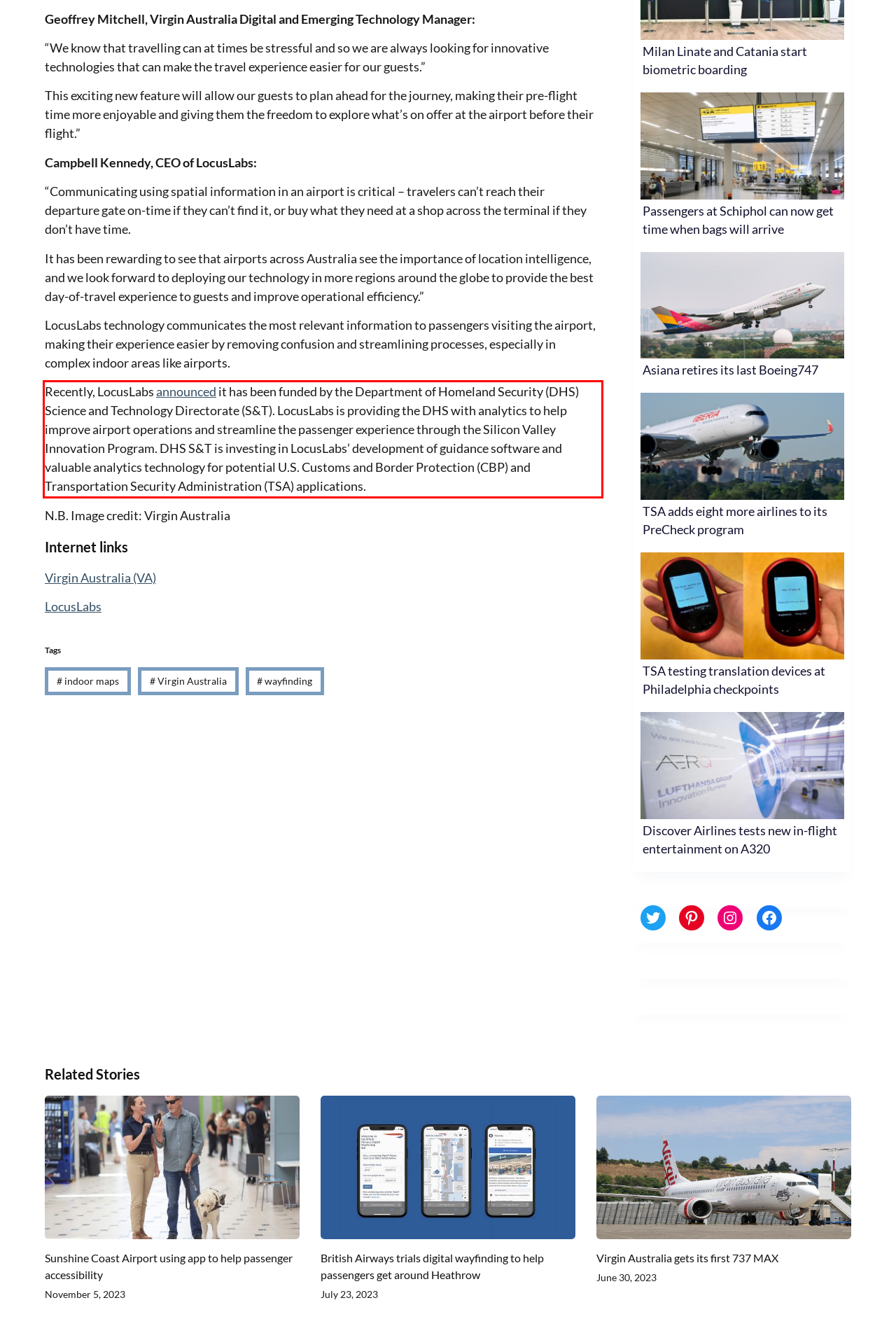Your task is to recognize and extract the text content from the UI element enclosed in the red bounding box on the webpage screenshot.

Recently, LocusLabs announced it has been funded by the Department of Homeland Security (DHS) Science and Technology Directorate (S&T). LocusLabs is providing the DHS with analytics to help improve airport operations and streamline the passenger experience through the Silicon Valley Innovation Program. DHS S&T is investing in LocusLabs’ development of guidance software and valuable analytics technology for potential U.S. Customs and Border Protection (CBP) and Transportation Security Administration (TSA) applications.